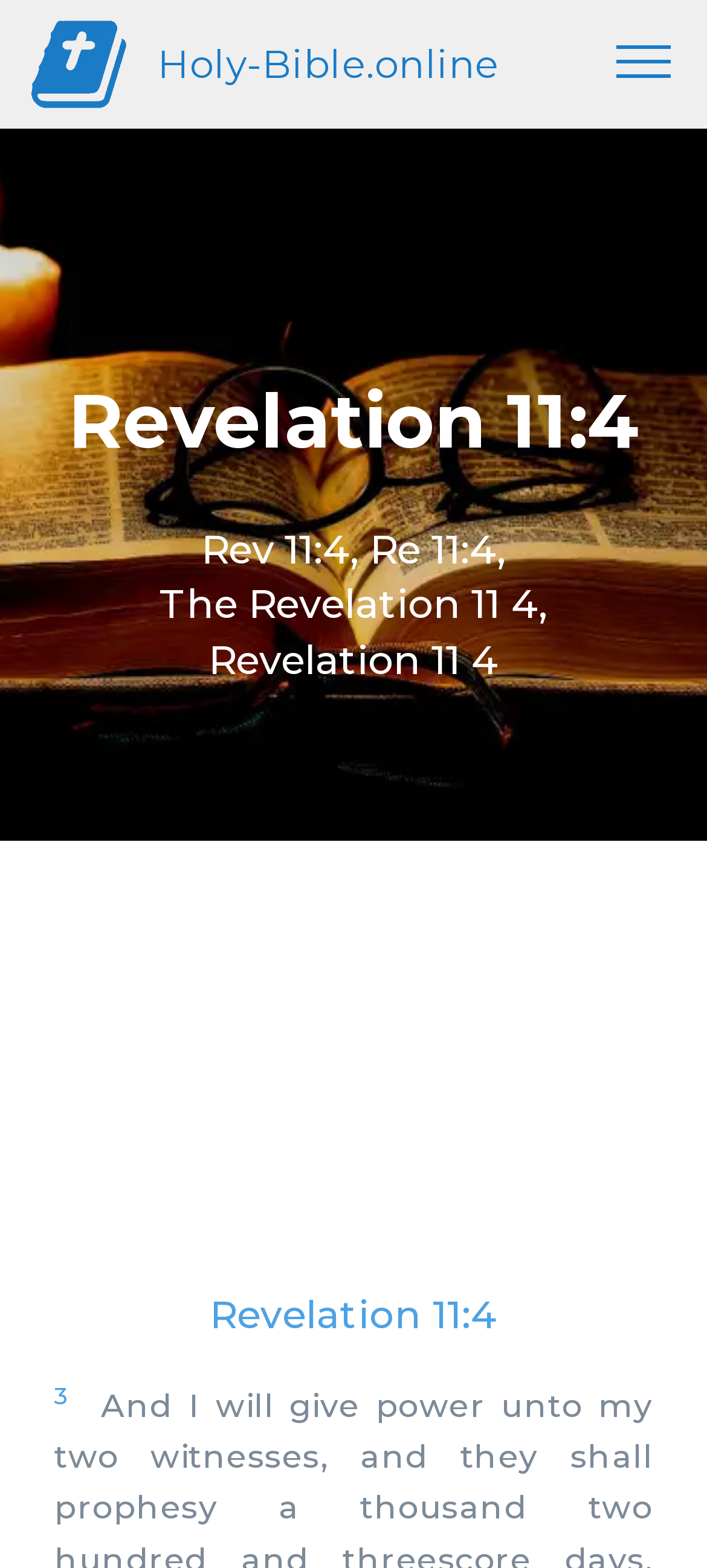What is the purpose of the button on the top right?
Please provide a single word or phrase in response based on the screenshot.

Unknown